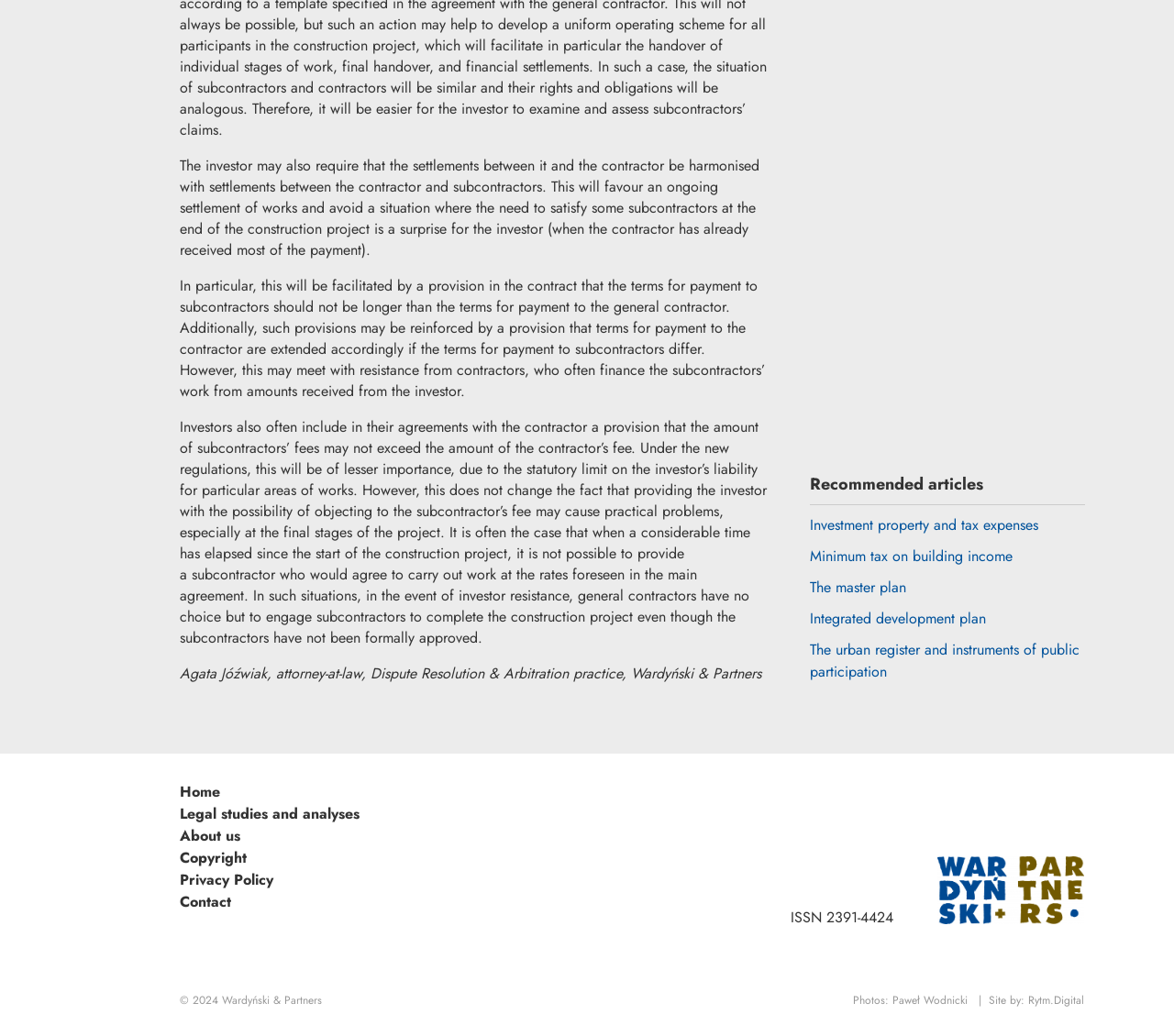Please identify the bounding box coordinates of the area I need to click to accomplish the following instruction: "Read the 'Recommended articles'".

[0.69, 0.456, 0.837, 0.479]